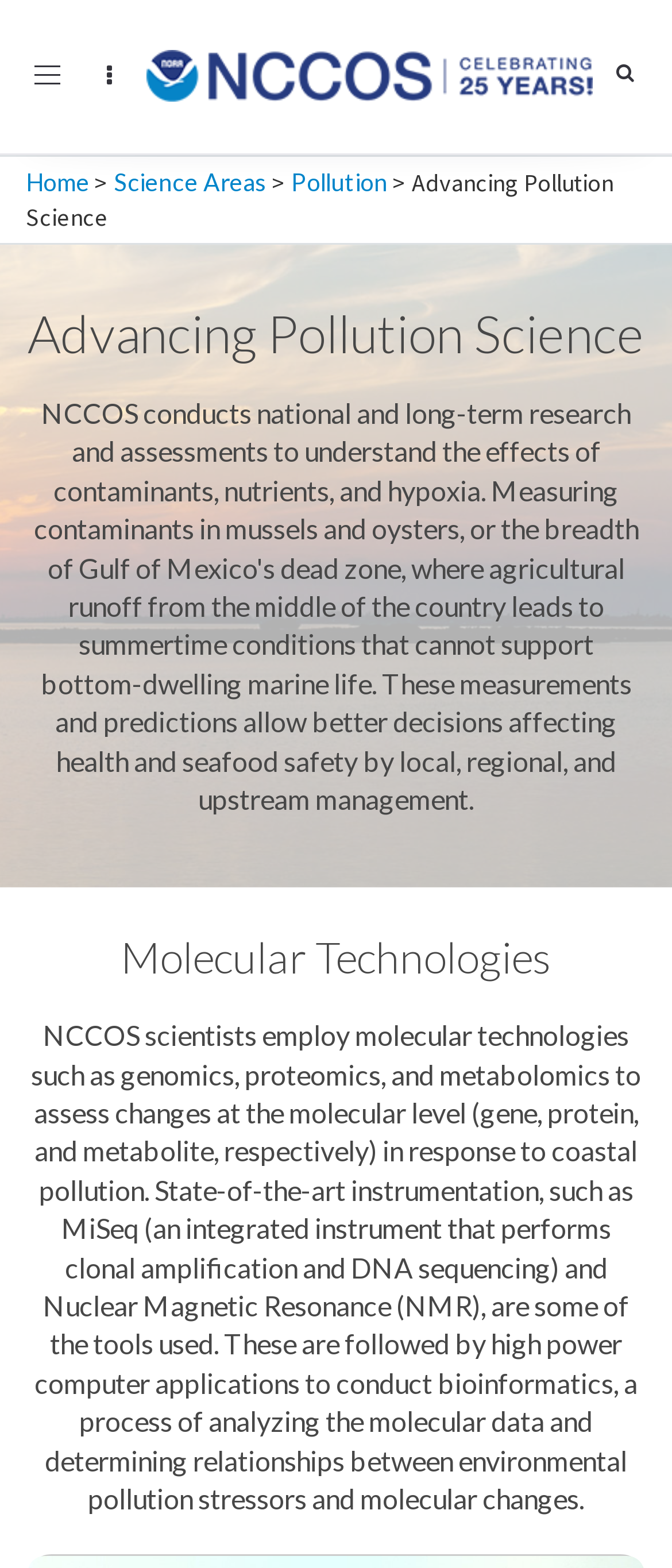Please give a short response to the question using one word or a phrase:
What tools are used in molecular technologies?

MiSeq and NMR